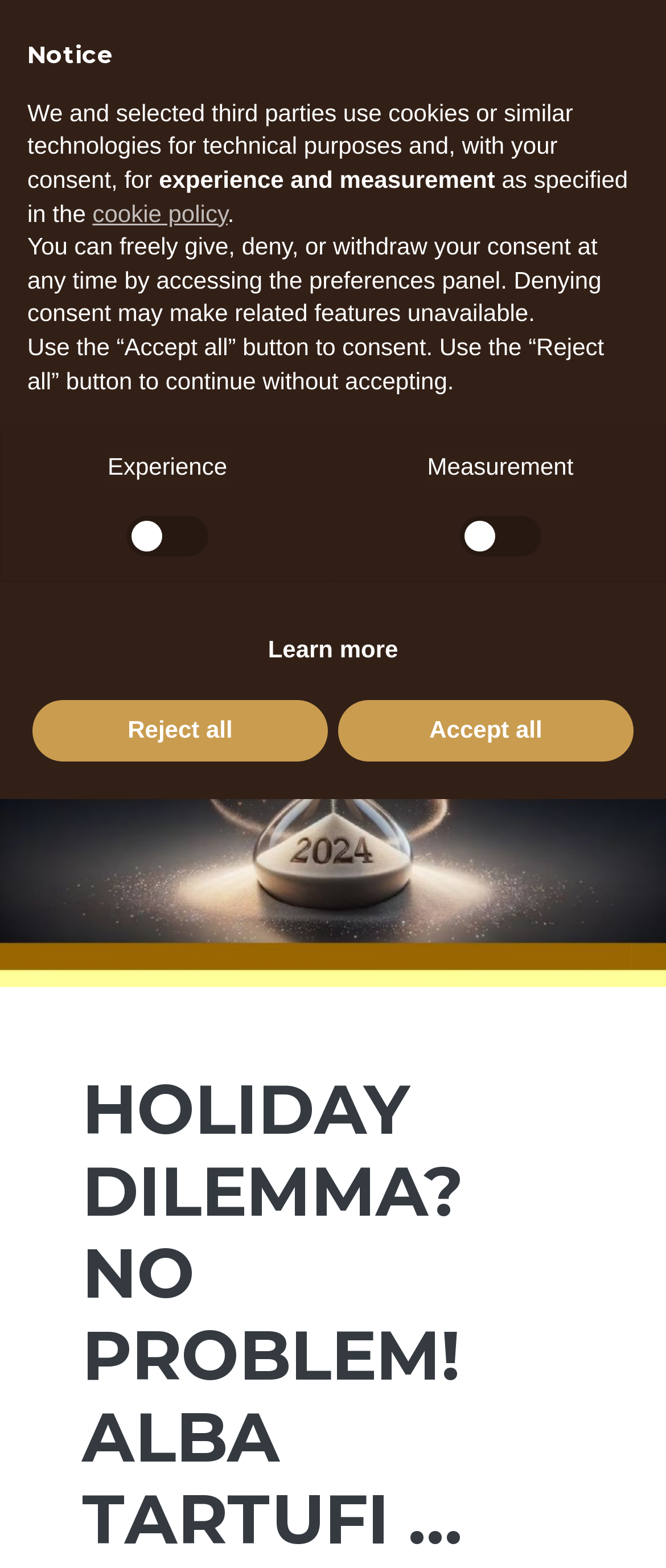Provide a thorough summary of the webpage.

The webpage appears to be a holiday-themed page, specifically focused on Alba Tartufi, a company from Piemonte, Italy. At the top left, there is a link to "Alba Tartufi" and a button to toggle navigation. Below these elements, there is a large heading that reads "HOLIDAY DILEMMA? NO PROBLEM! ALBA TARTUFI …" which spans almost the entire width of the page.

Below the heading, there is an image that takes up most of the page's width, with a caption "Dilemma Delle Feste No Problem Alba Tartufi". Above the image, there is another heading that reads "AlbaTartufi (Piemonte – Italia)".

On the right side of the page, there is a section with a heading "HOLIDAY DILEMMA? NO PROBLEM! ALBA TARTUFI …" and a link to WhatsApp with a corresponding WhatsApp icon.

At the bottom of the page, there is a notice section with a heading "Notice" and a paragraph of text that explains the use of cookies and similar technologies for technical purposes and with the user's consent for experience and measurement. There are also three checkboxes for "Experience" and "Measurement" and buttons to "Learn more", "Reject all", and "Accept all" related to cookie consent.

Overall, the page appears to be promoting Alba Tartufi's products or services for the holiday season, with a focus on the company's Italian heritage.